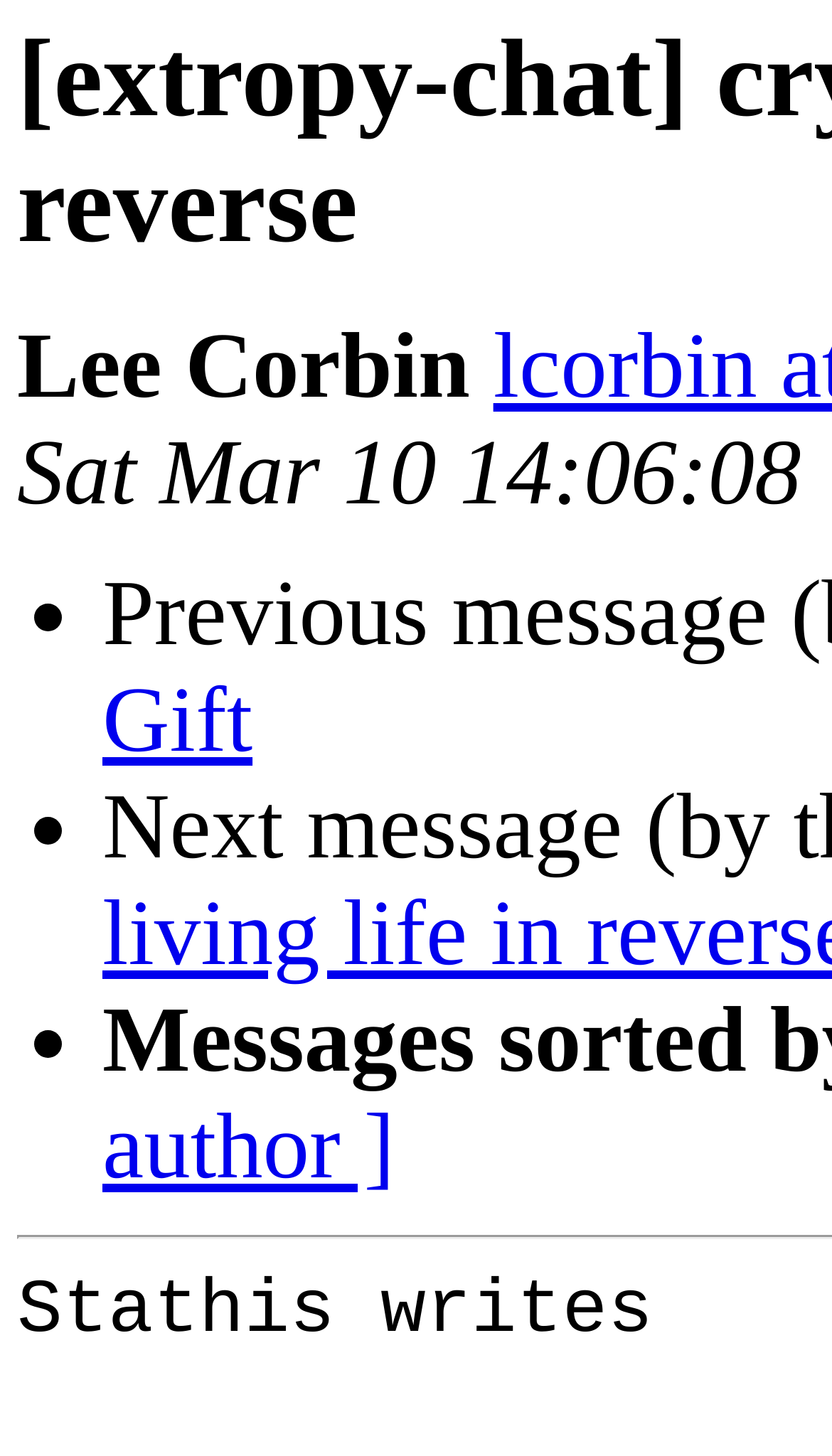Generate the text content of the main heading of the webpage.

[extropy-chat] cryonicist living life in reverse